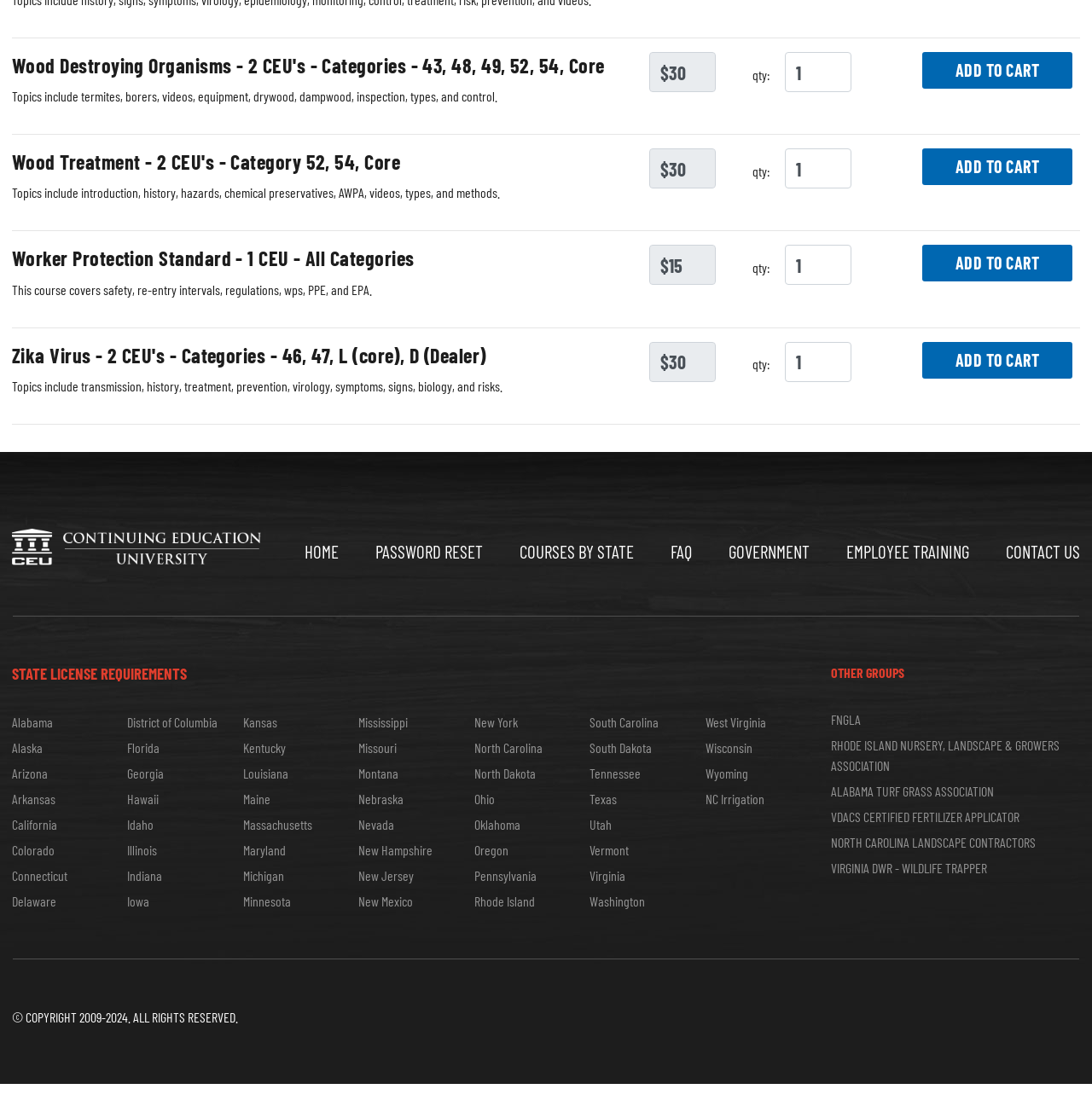Using the information in the image, could you please answer the following question in detail:
What is the purpose of the 'qty:' label?

I inferred the answer by looking at the 'qty:' label and its proximity to the spinbutton element. The spinbutton is likely to be used to input a quantity, and the 'qty:' label is indicating what the spinbutton is for.